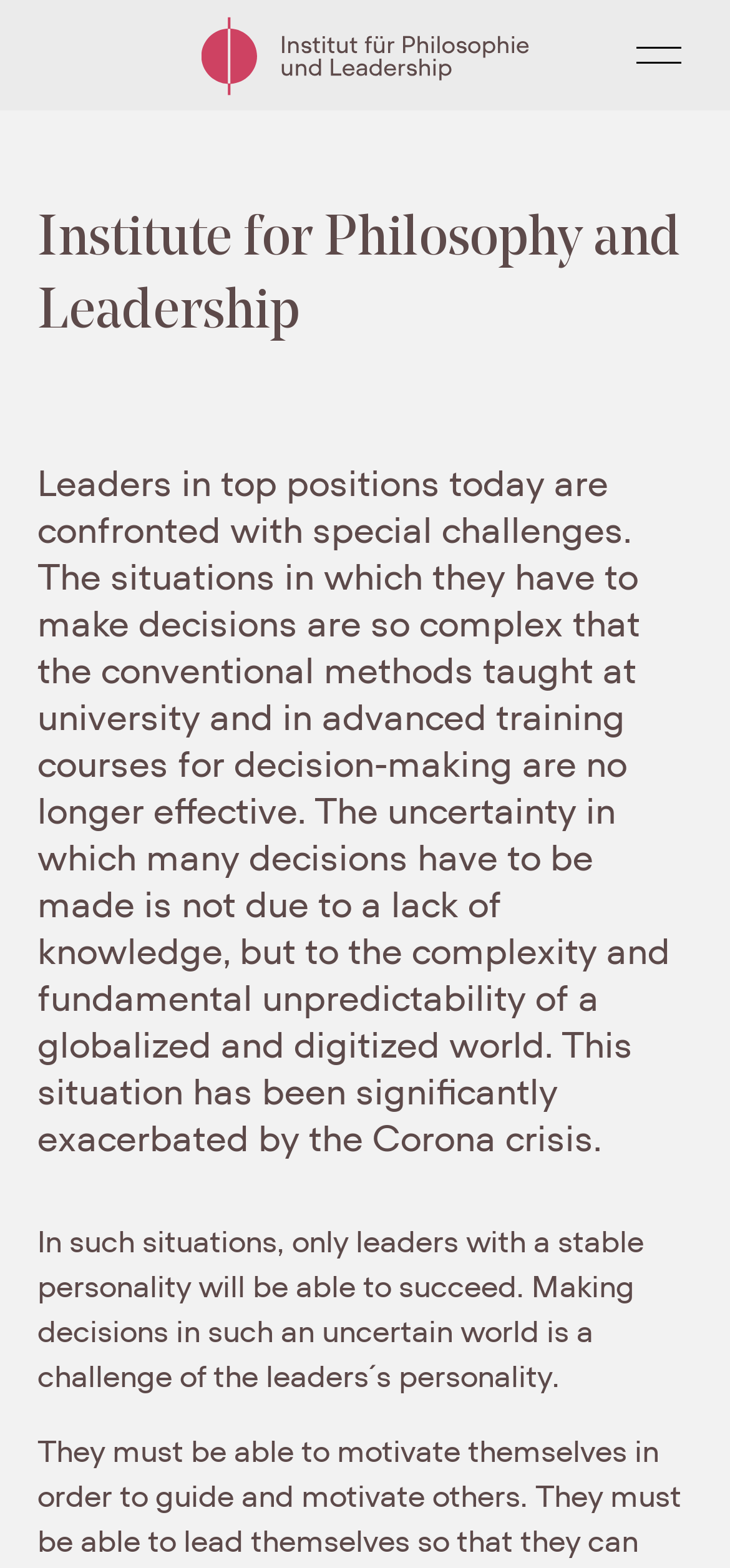Extract the primary heading text from the webpage.

Institute for Philosophy and Leadership